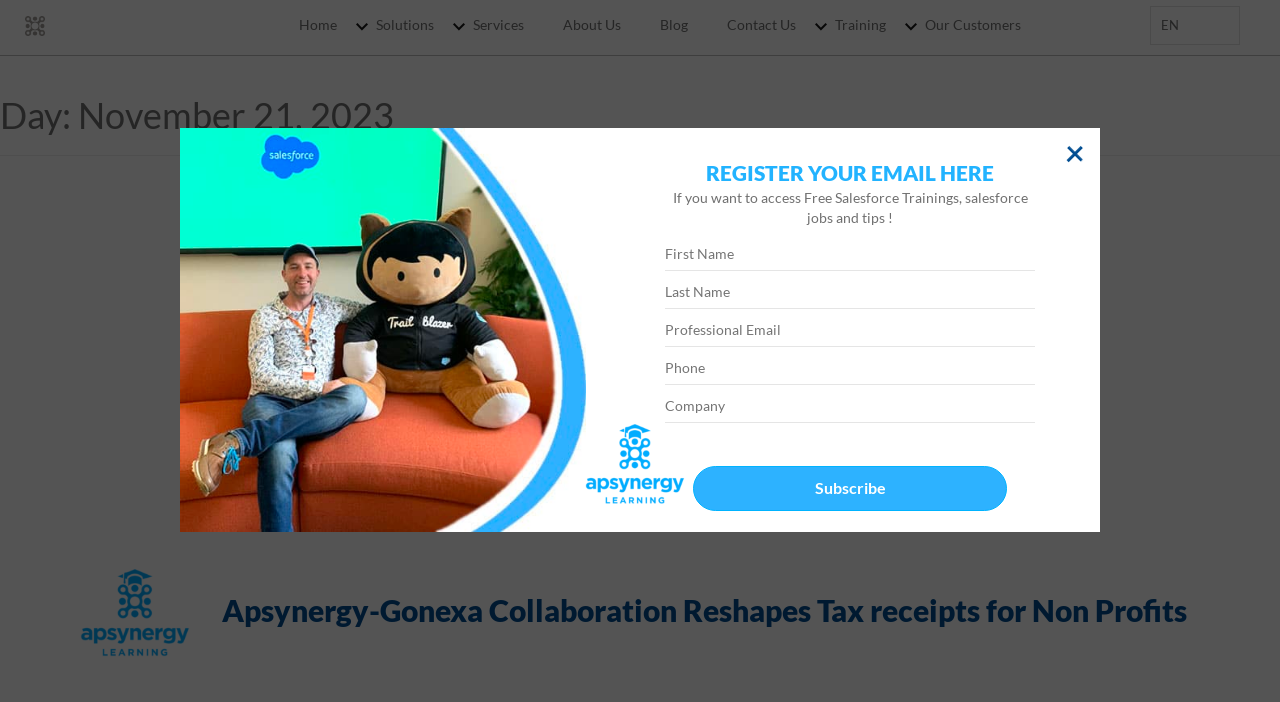Extract the bounding box coordinates of the UI element described: "Blog". Provide the coordinates in the format [left, top, right, bottom] with values ranging from 0 to 1.

[0.516, 0.01, 0.538, 0.064]